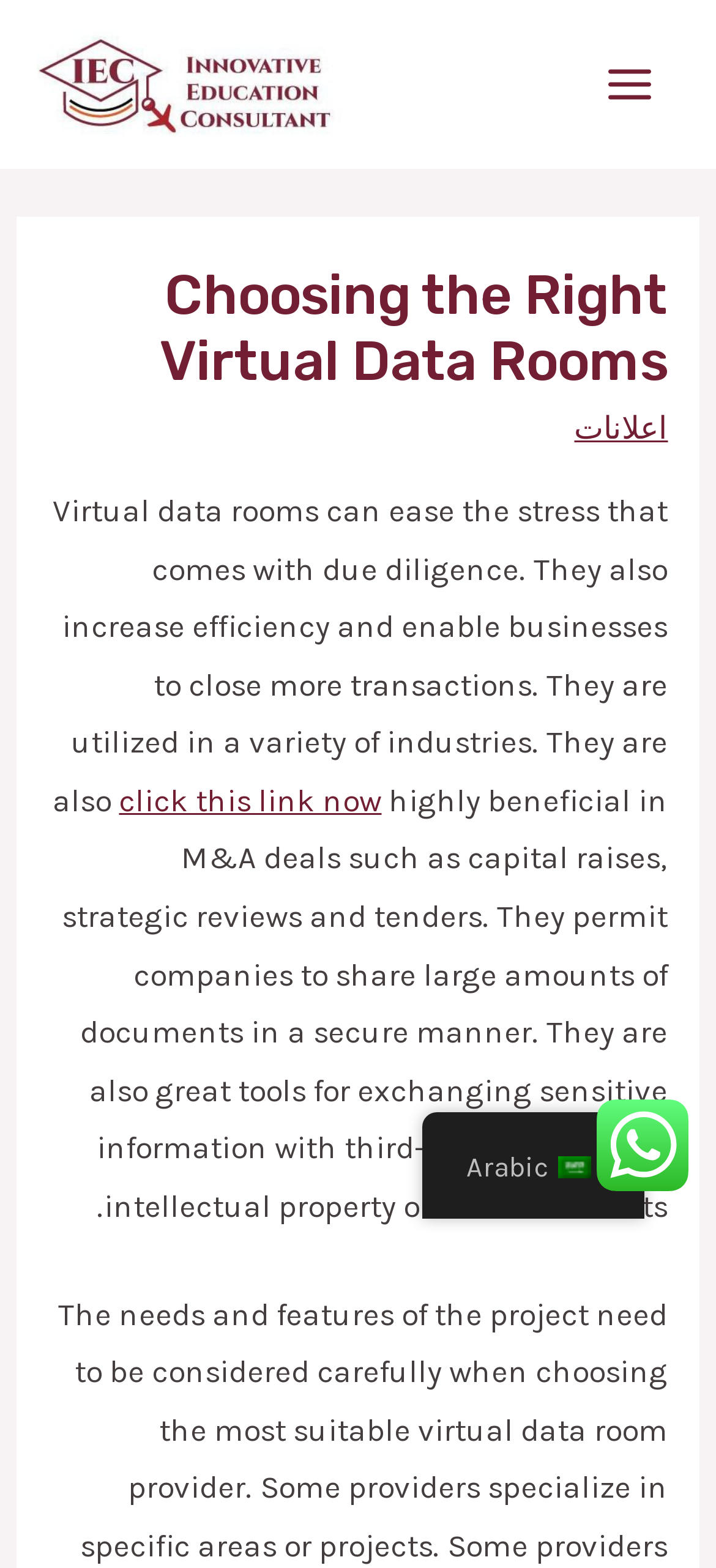Identify the bounding box coordinates for the UI element that matches this description: "Refund & Return Policy".

None